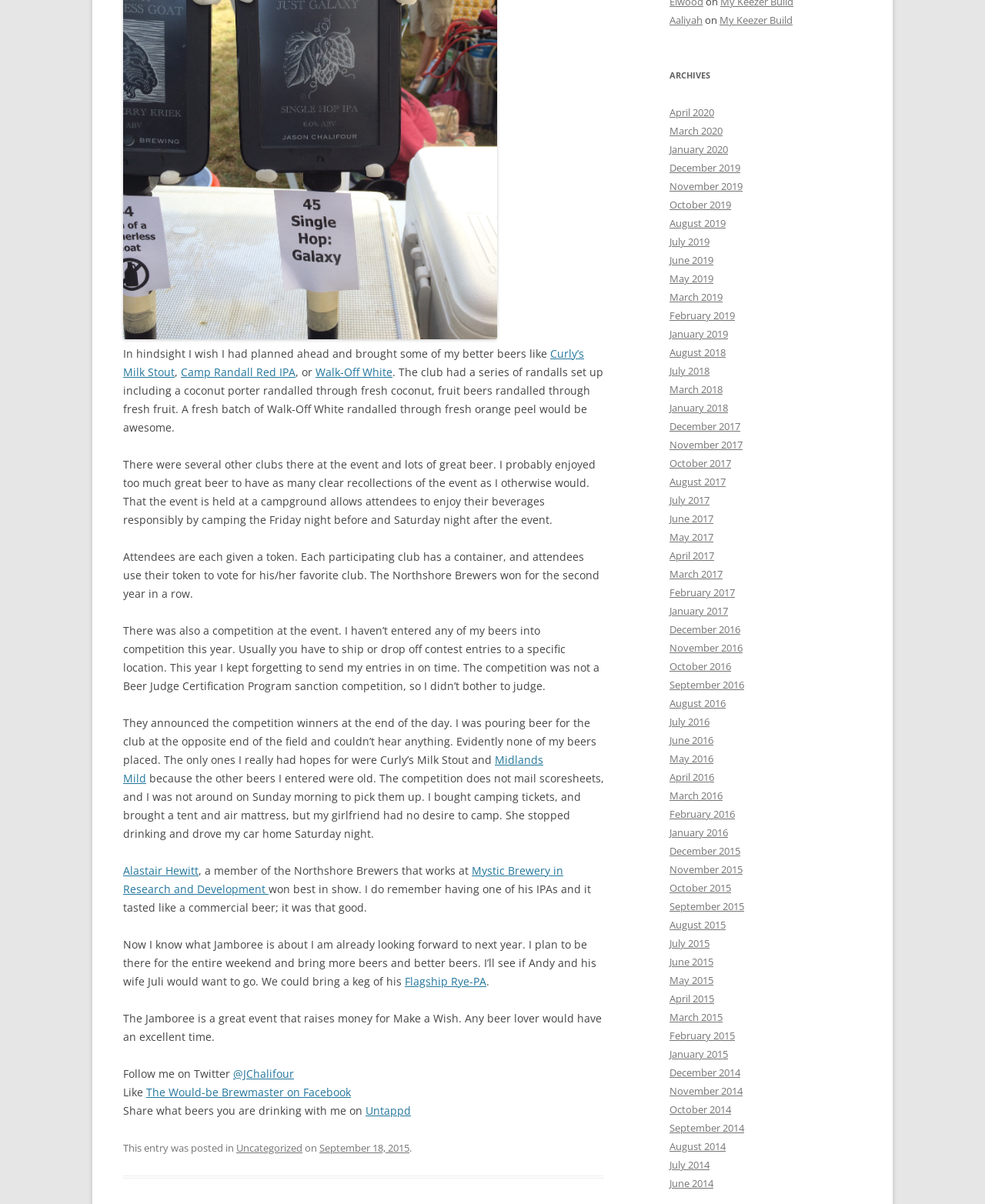Bounding box coordinates are specified in the format (top-left x, top-left y, bottom-right x, bottom-right y). All values are floating point numbers bounded between 0 and 1. Please provide the bounding box coordinate of the region this sentence describes: My Keezer Build

[0.73, 0.011, 0.805, 0.023]